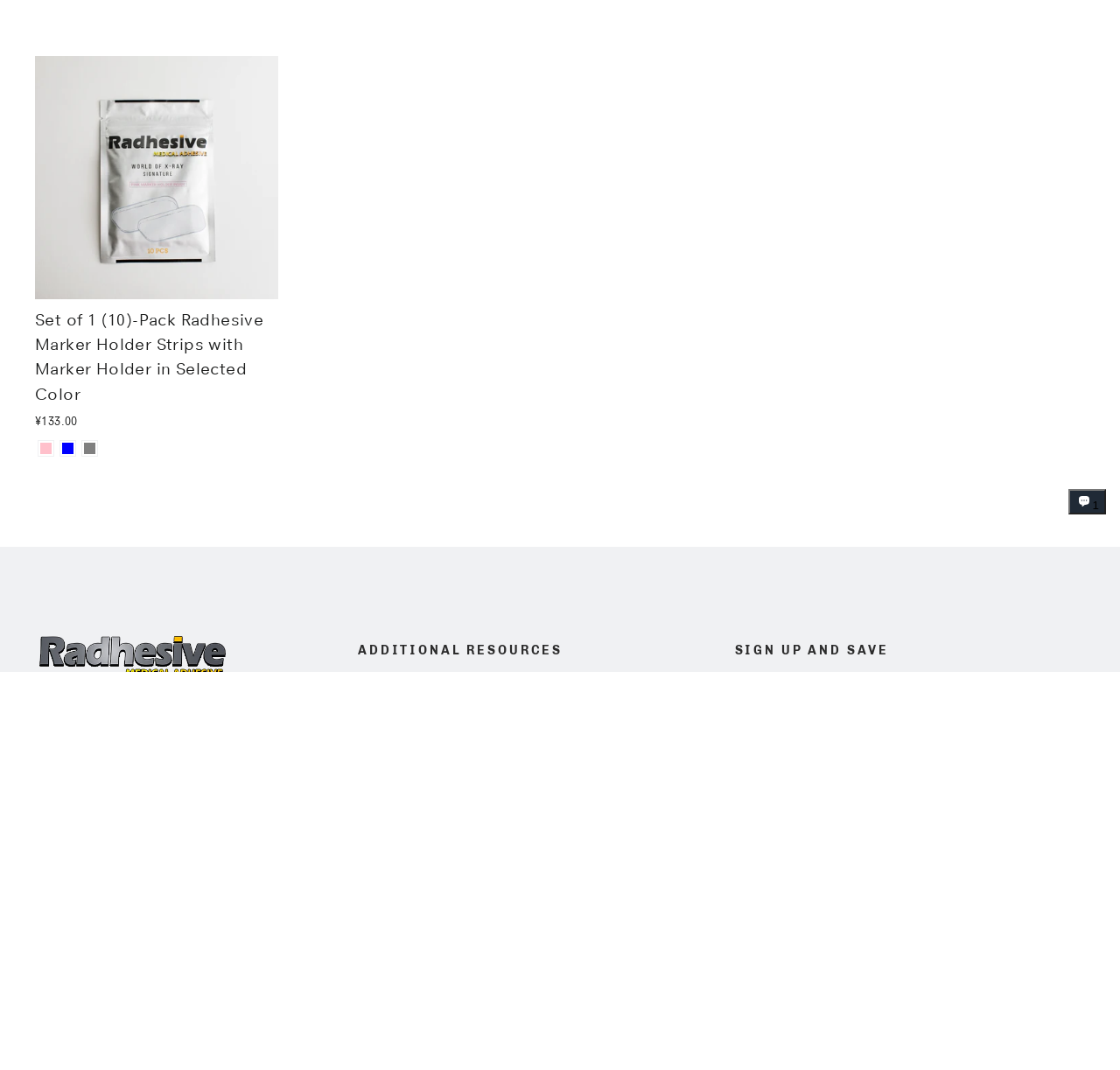Identify the bounding box of the UI element that matches this description: "Search".

[0.32, 0.719, 0.632, 0.745]